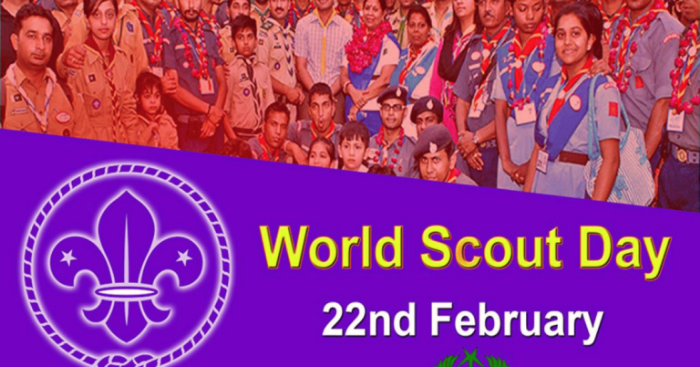What is the color of the background behind the scout emblem?
Answer the question with a detailed and thorough explanation.

The caption describes the scout emblem as being framed in white against a purple background, indicating that the background color is purple.